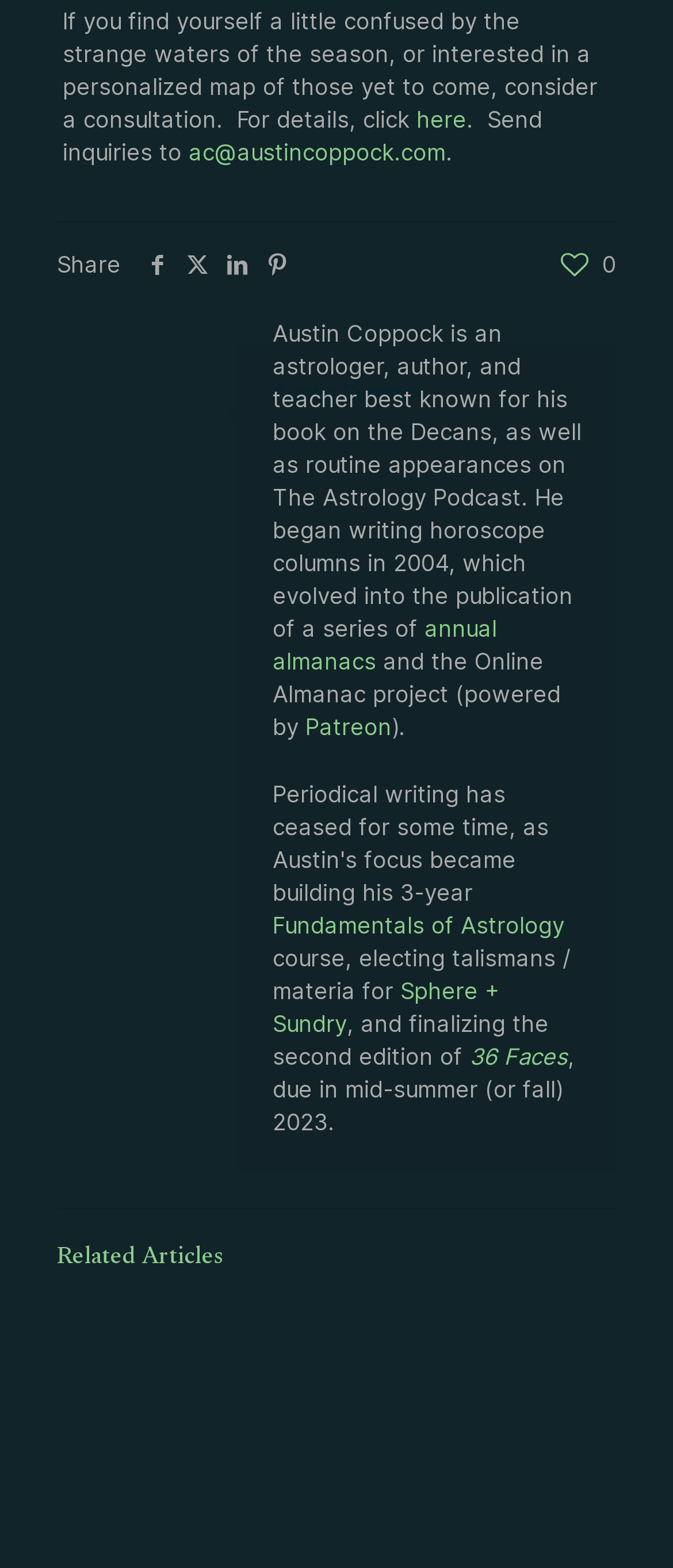What is Austin Coppock's profession?
Answer with a single word or phrase by referring to the visual content.

Astrologer